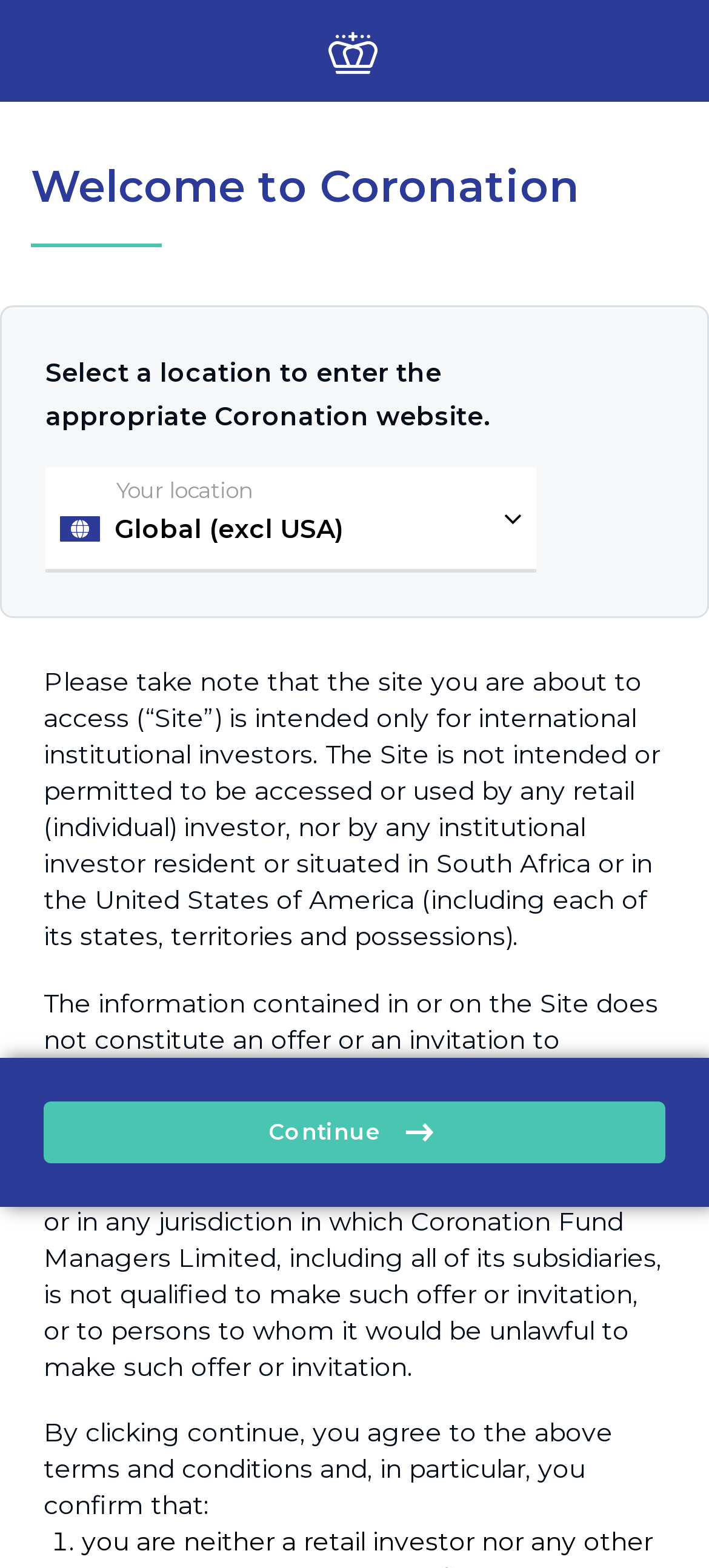Using the provided element description, identify the bounding box coordinates as (top-left x, top-left y, bottom-right x, bottom-right y). Ensure all values are between 0 and 1. Description: Continue

[0.062, 0.702, 0.938, 0.742]